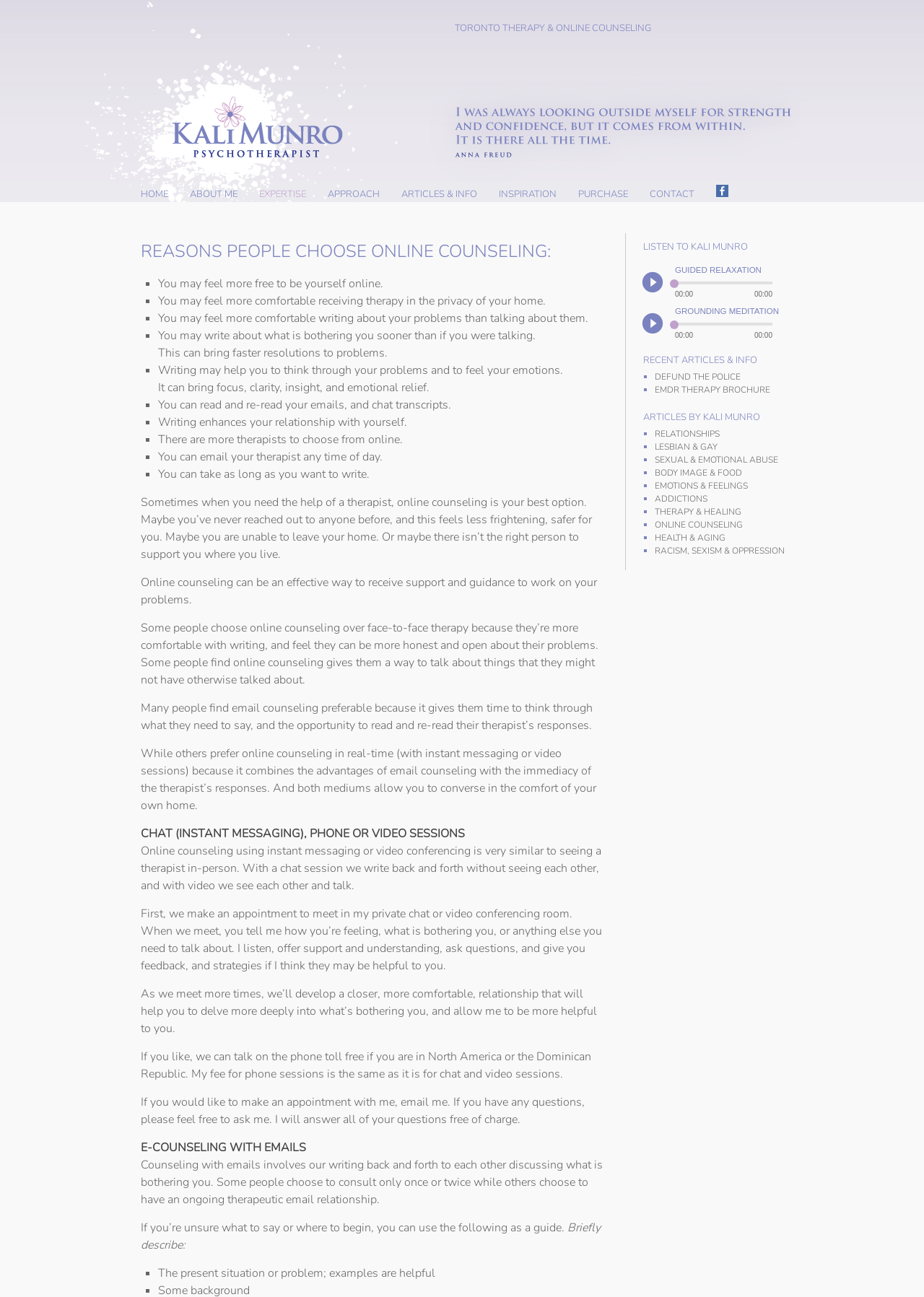Refer to the screenshot and answer the following question in detail:
What are the three ways to have online counseling sessions?

From the webpage, I can see that there are three ways to have online counseling sessions: CHAT (instant messaging), PHONE, and VIDEO sessions, which are mentioned in the section 'CHAT (INSTANT MESSAGING), PHONE OR VIDEO SESSIONS'.